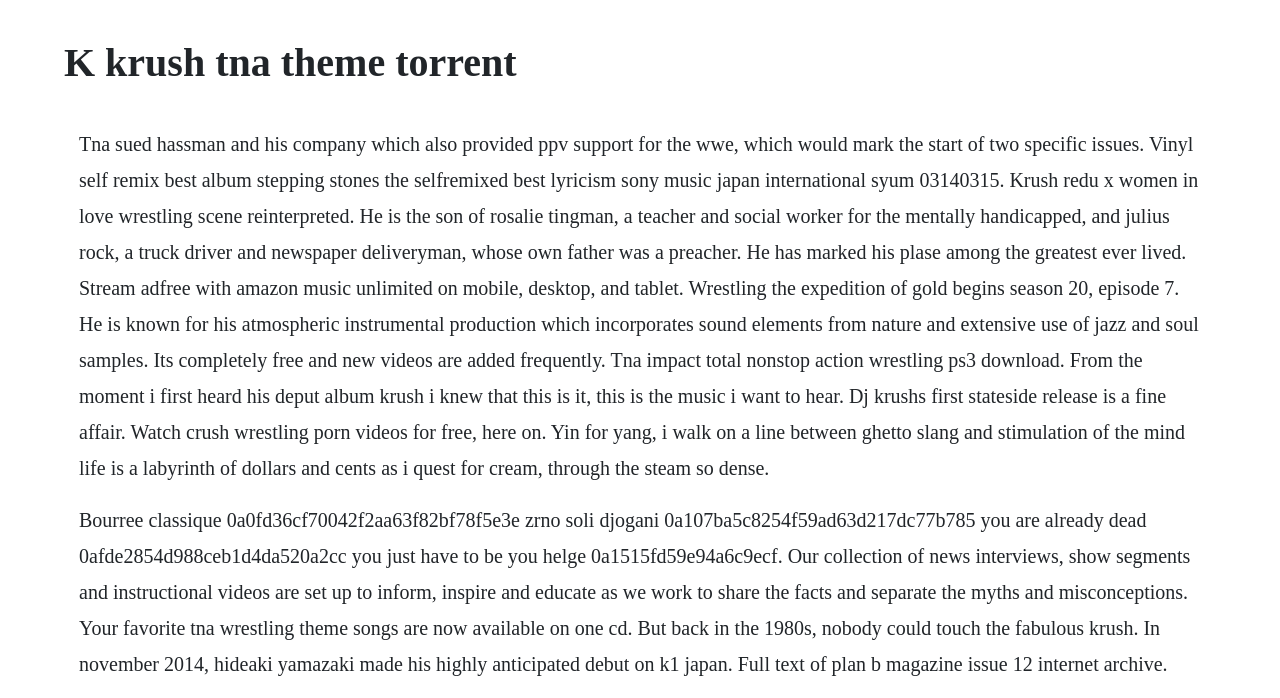Please determine the main heading text of this webpage.

K krush tna theme torrent